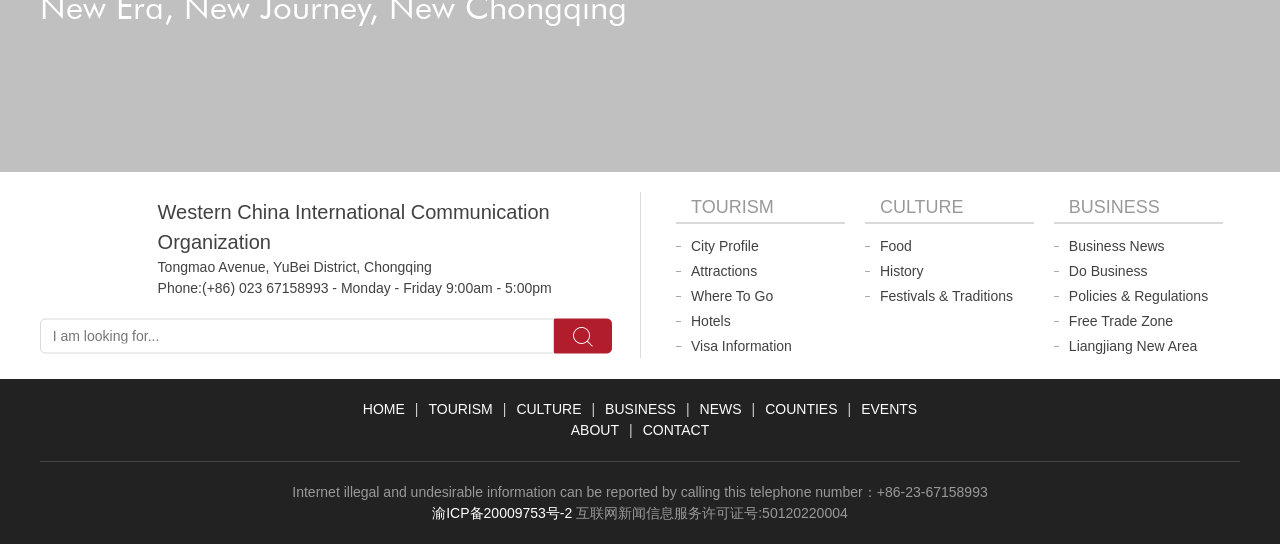Determine the bounding box for the UI element described here: "Free Trade Zone".

[0.823, 0.567, 0.955, 0.613]